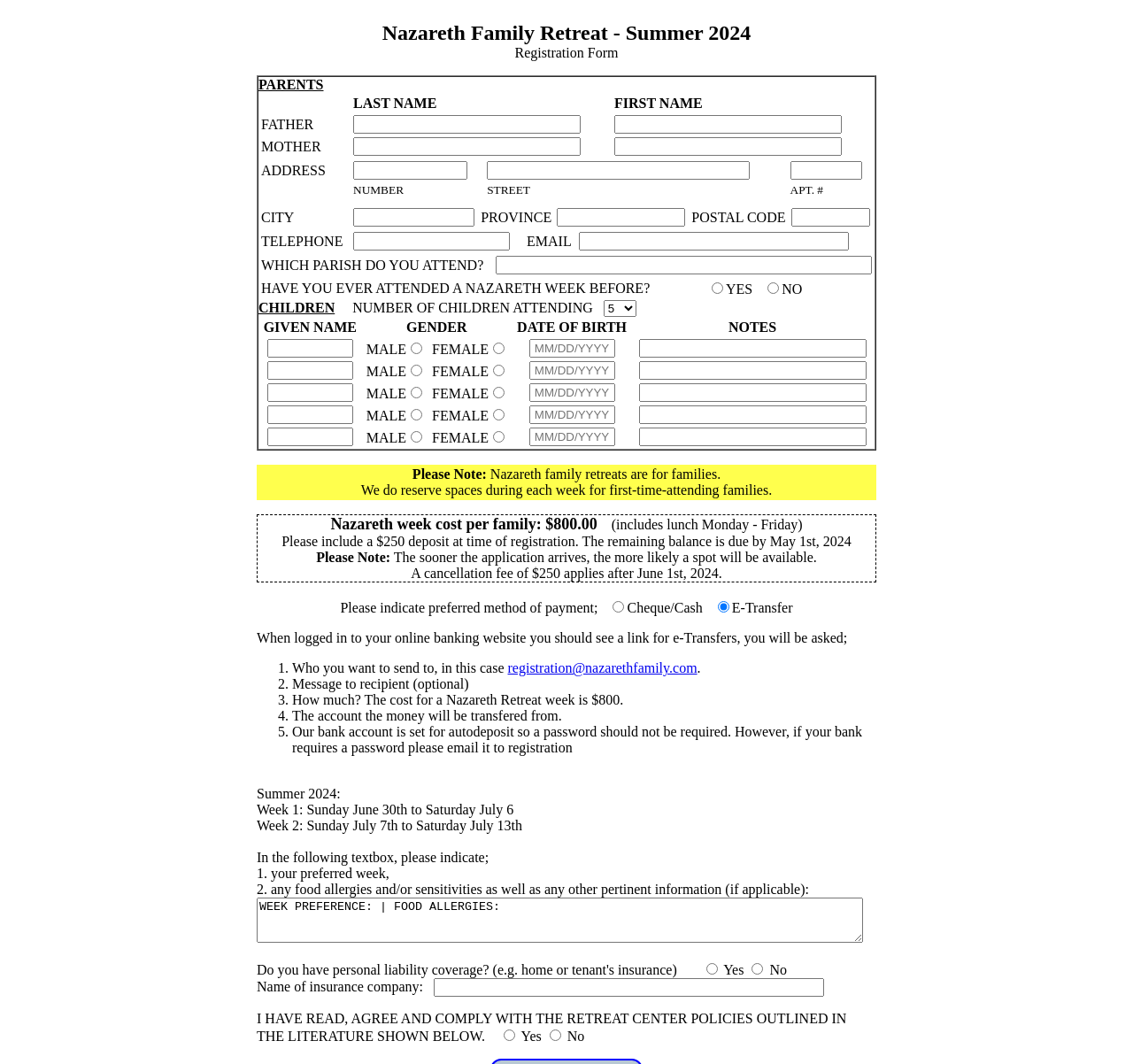What is the format of the address field?
Provide a detailed answer to the question, using the image to inform your response.

The address field is divided into several subfields, including Number, Street, Apt. #, City, Province, and Postal Code, suggesting that the applicant should enter their address in this format.